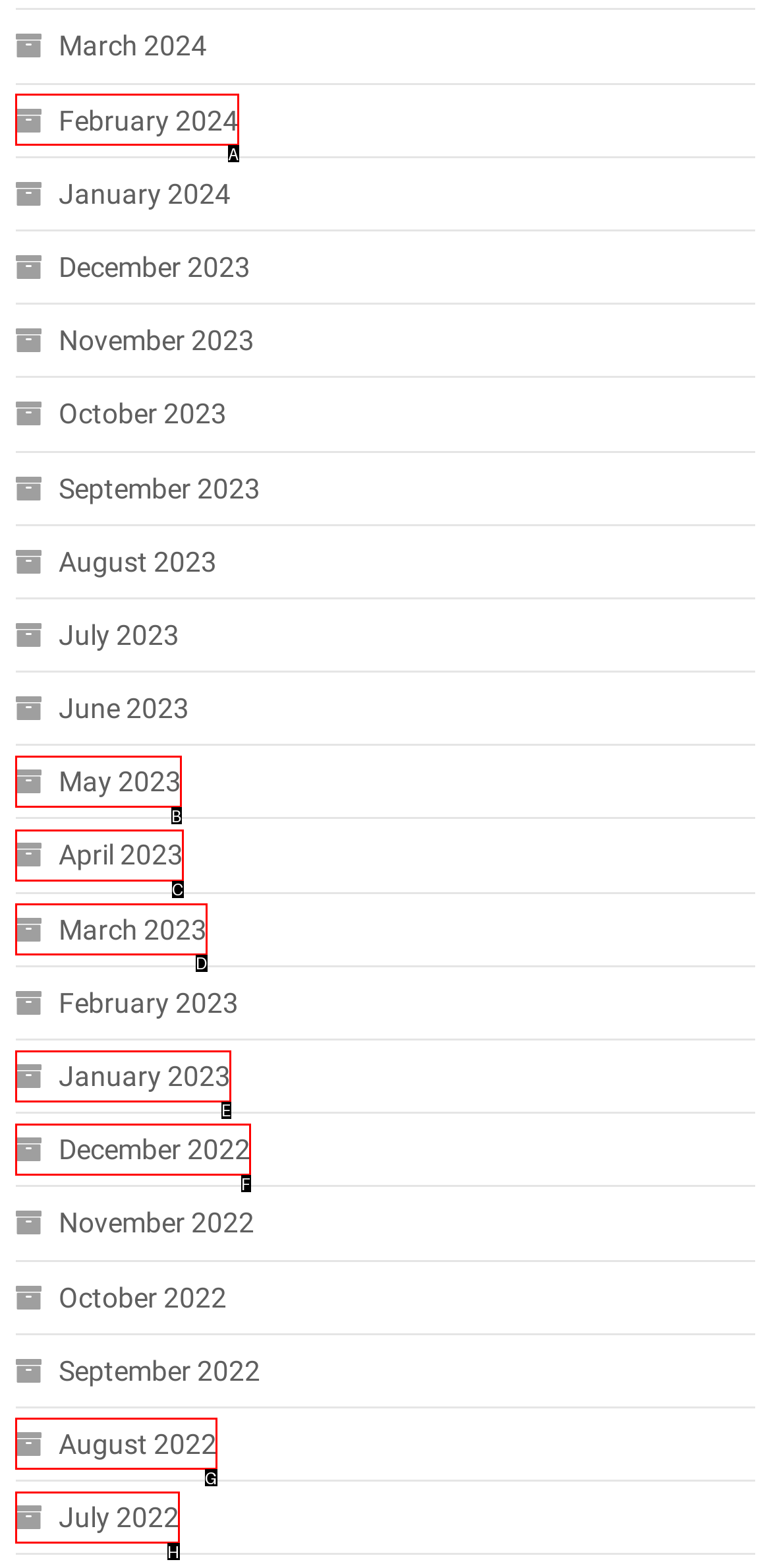Looking at the description: Related Suggestion, identify which option is the best match and respond directly with the letter of that option.

None